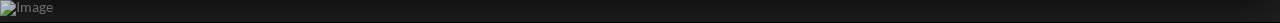Answer the following inquiry with a single word or phrase:
Who claimed the top spot in the first two free practice sessions?

Franco Morbidelli